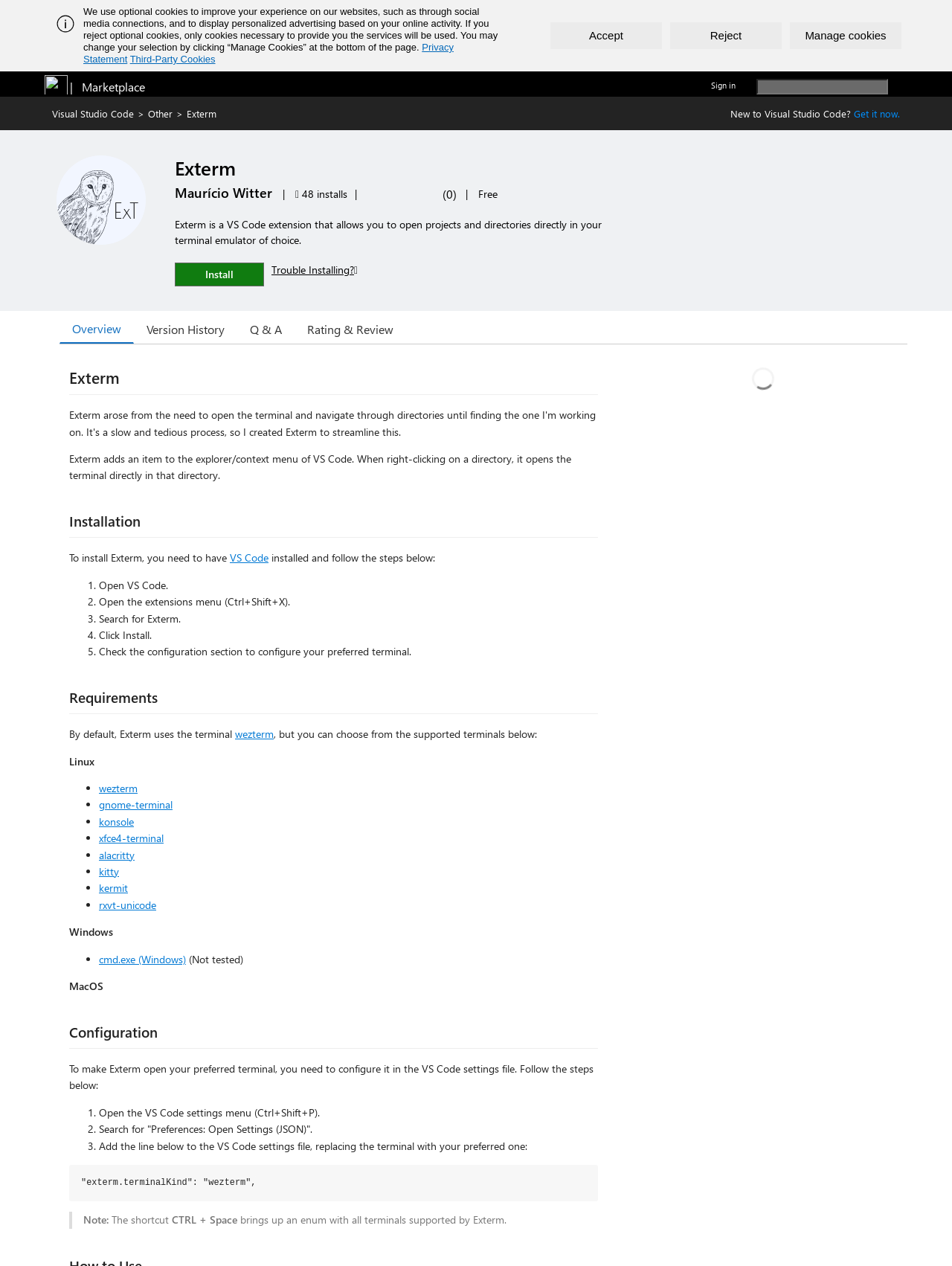Please find the bounding box coordinates of the element that you should click to achieve the following instruction: "Open the extensions menu". The coordinates should be presented as four float numbers between 0 and 1: [left, top, right, bottom].

[0.104, 0.47, 0.305, 0.481]